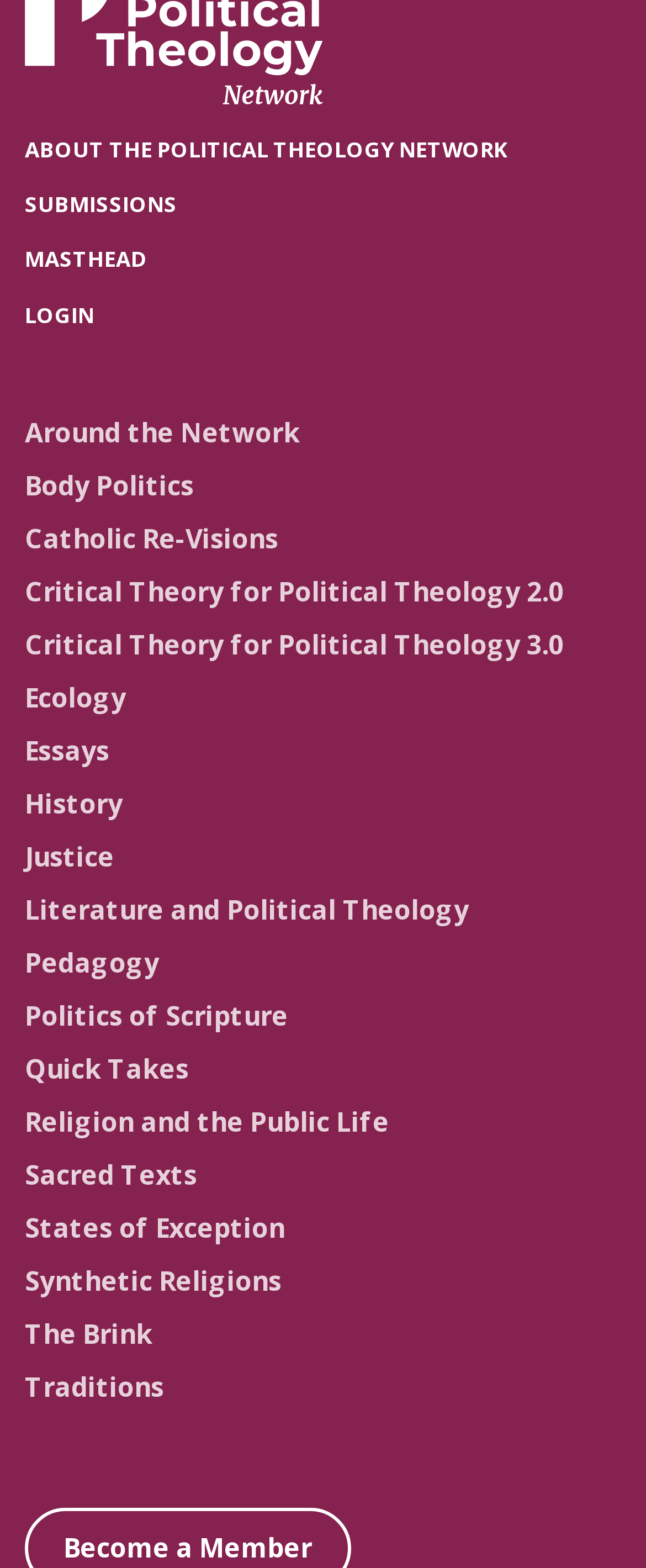Indicate the bounding box coordinates of the element that must be clicked to execute the instruction: "login to the network". The coordinates should be given as four float numbers between 0 and 1, i.e., [left, top, right, bottom].

[0.038, 0.191, 0.146, 0.21]